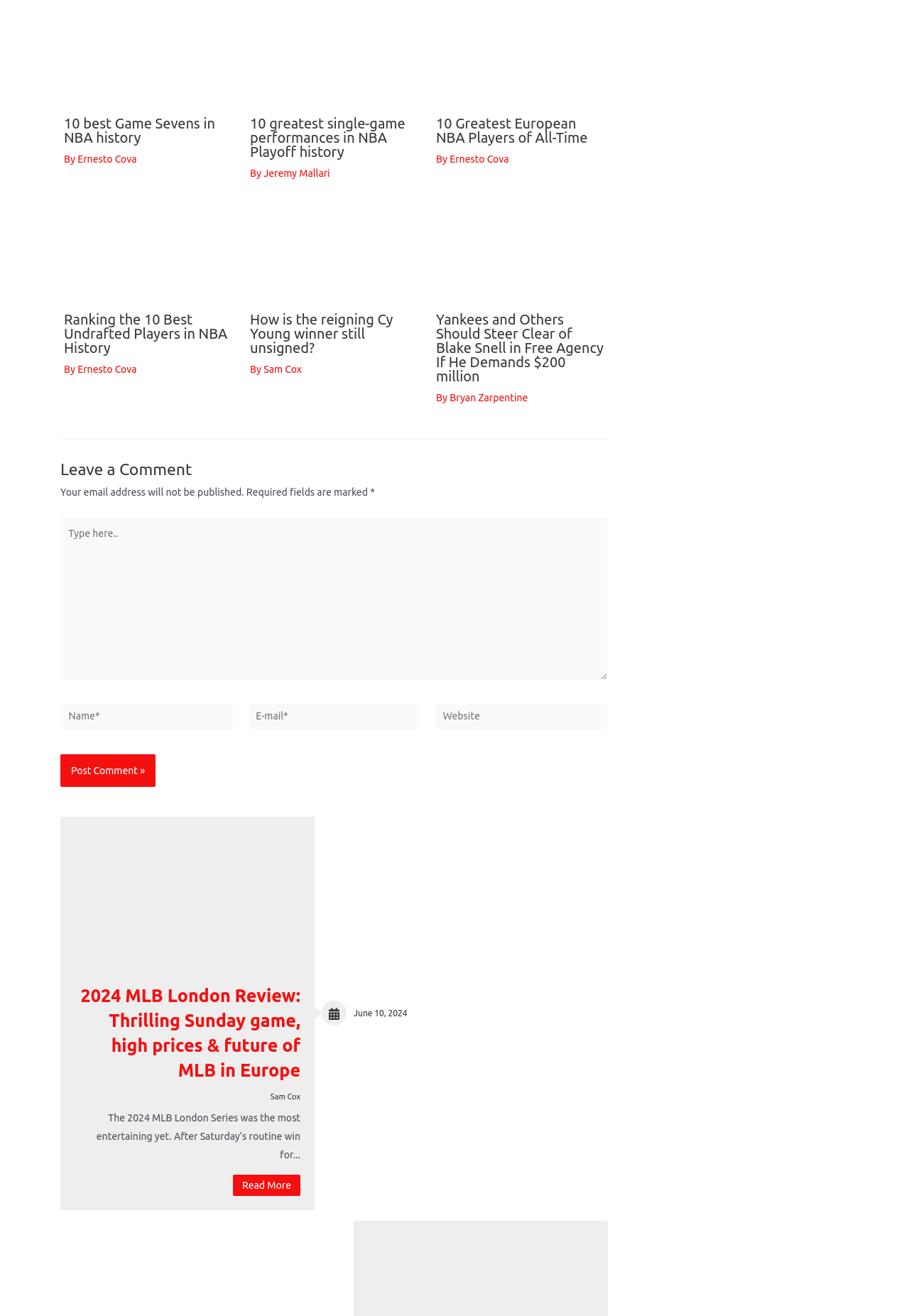What is the topic of the last article?
Refer to the image and provide a one-word or short phrase answer.

2024 MLB London Series